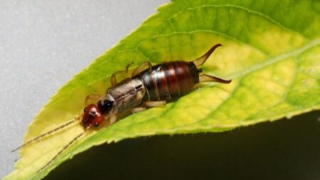Give a detailed account of the elements present in the image.

The image captures an earwig resting on a green leaf. This insect is characterized by its elongated body, which features a smooth, shiny exoskeleton predominantly in shades of brown and red. Notable for its distinctive pincers (cerci) at the rear, the earwig is often misunderstood due to its unique appearance. The leaf offers a vibrant backdrop, highlighting the insect's intricate details and natural environment. This image accompanies an article discussing the myth versus reality of earwigs potentially entering human ears, providing insights into this often-misjudged creature's behavior and ecological role.